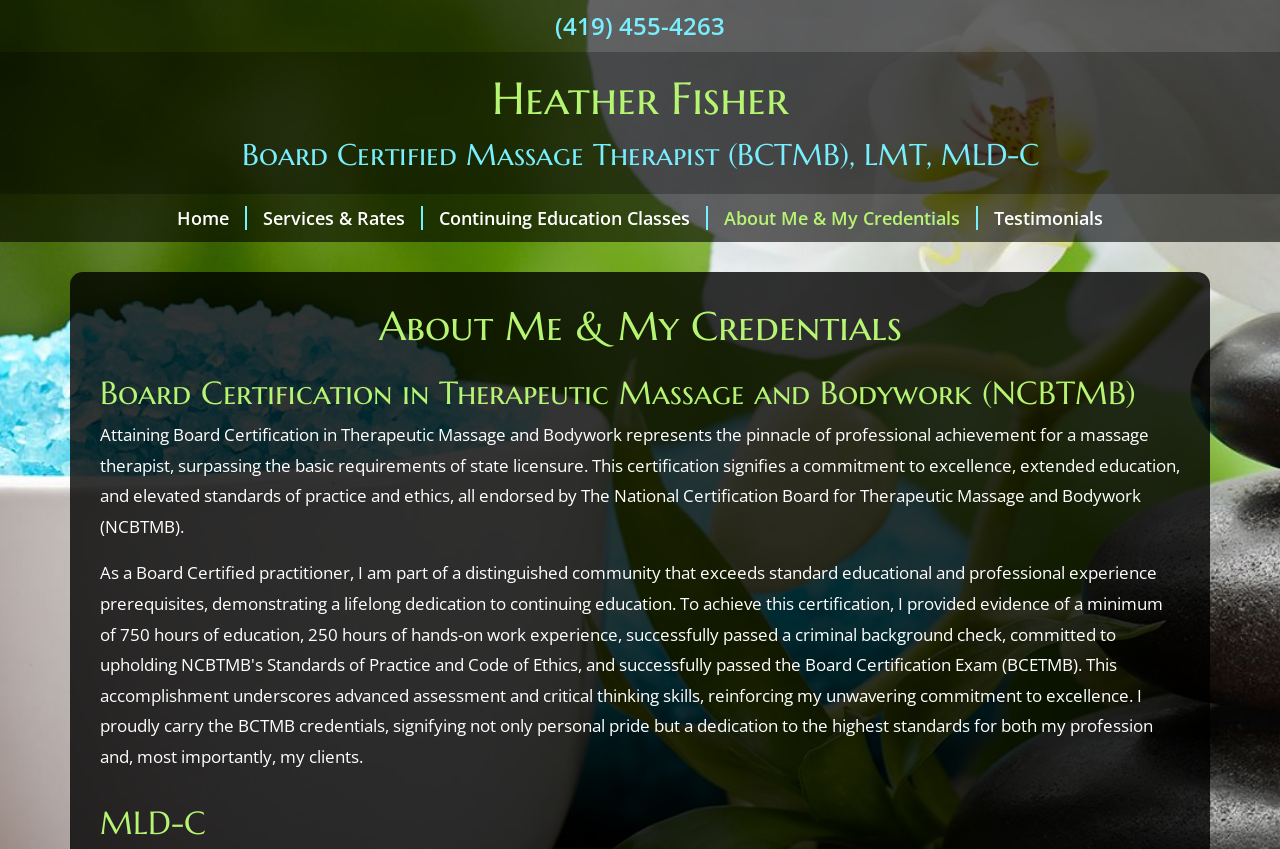Respond to the question with just a single word or phrase: 
How many links are in the navigation menu?

5